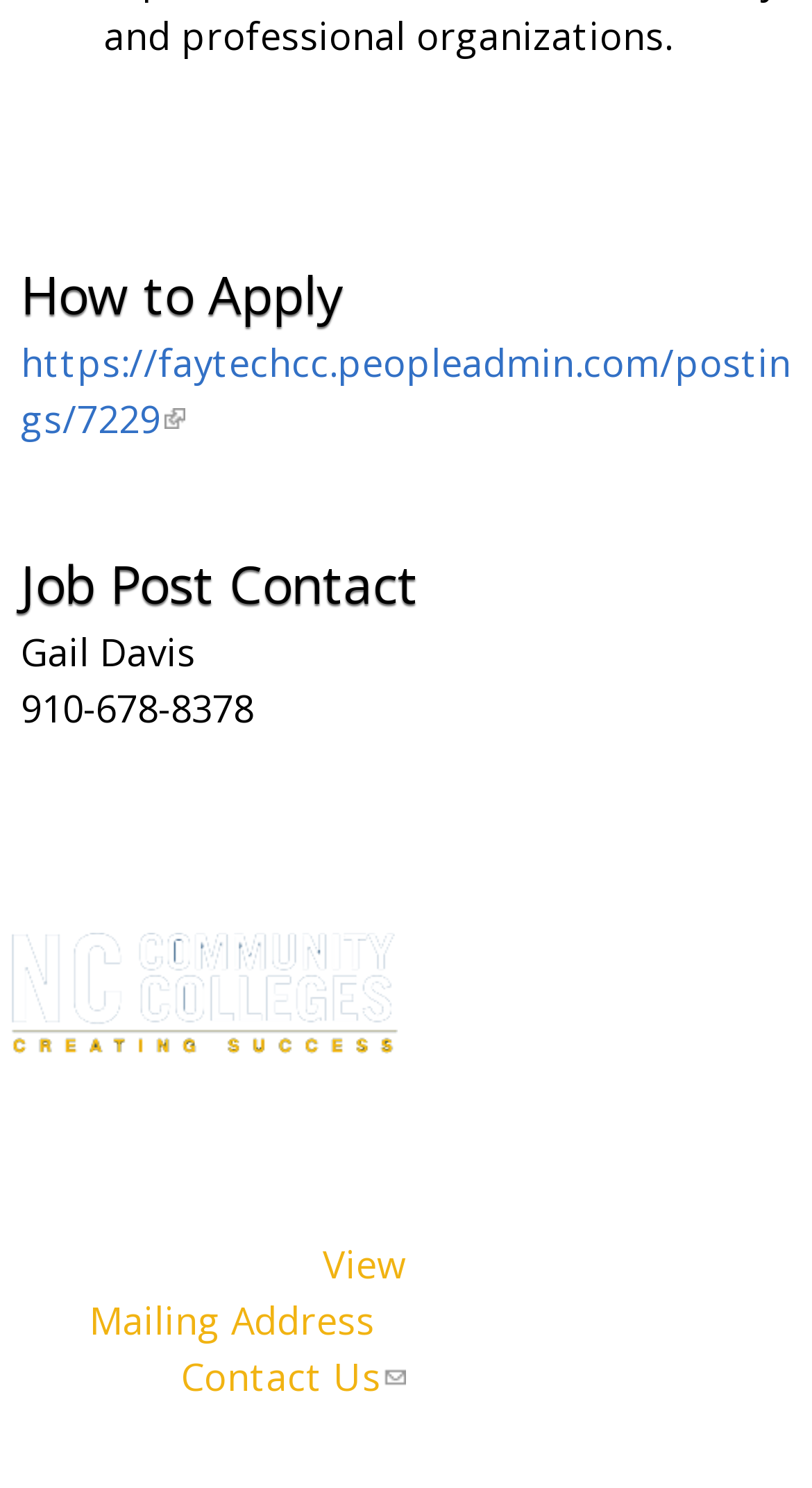How many social media links are there at the bottom of the page?
Provide a detailed and well-explained answer to the question.

I counted the number of social media links at the bottom of the page by looking at the links labeled 'Facebook', 'Twitter', and 'YouTube', and found that there are three social media links in total.